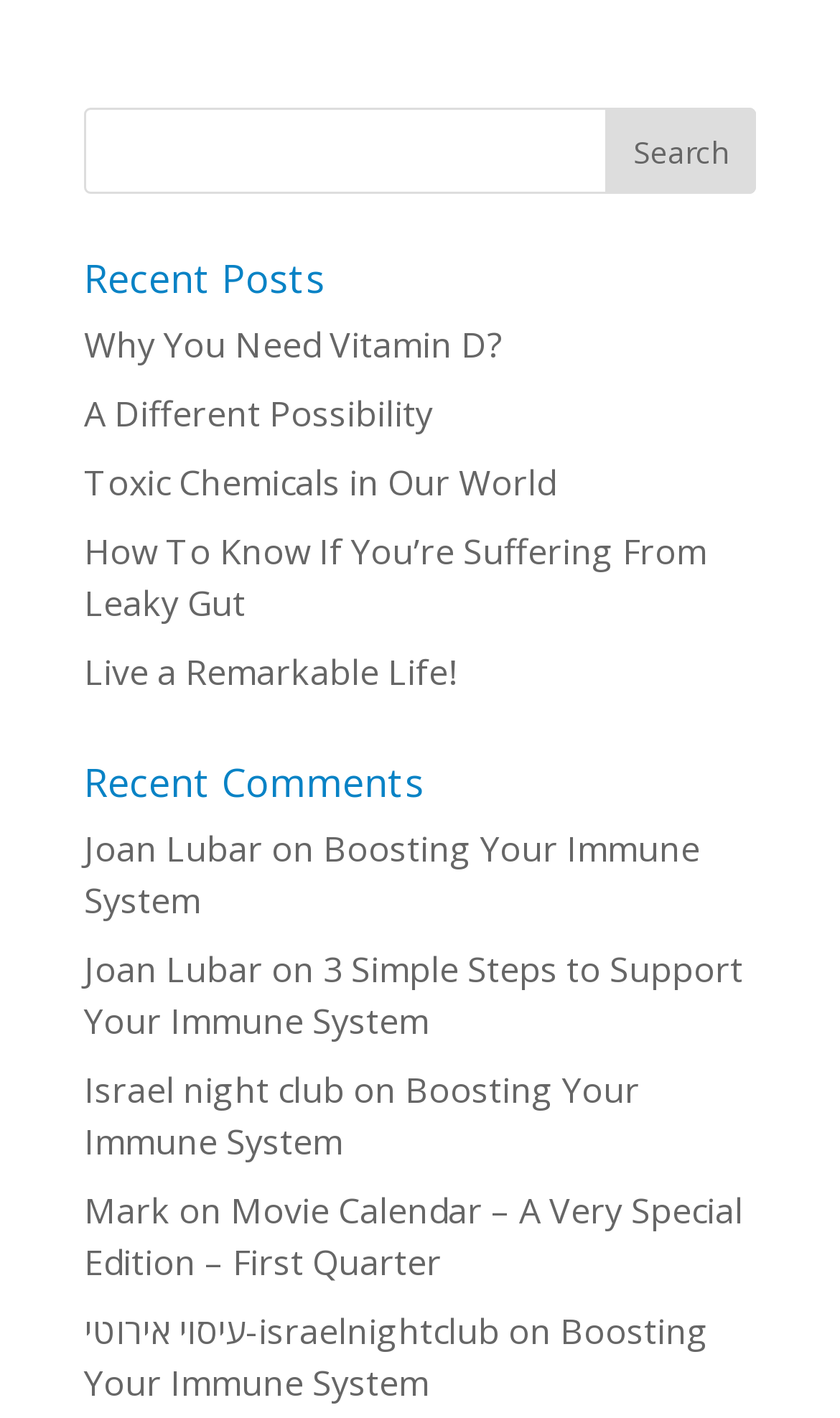How many headings are there on the webpage?
Answer the question with as much detail as you can, using the image as a reference.

I found two headings on the webpage: 'Recent Posts' and 'Recent Comments'.